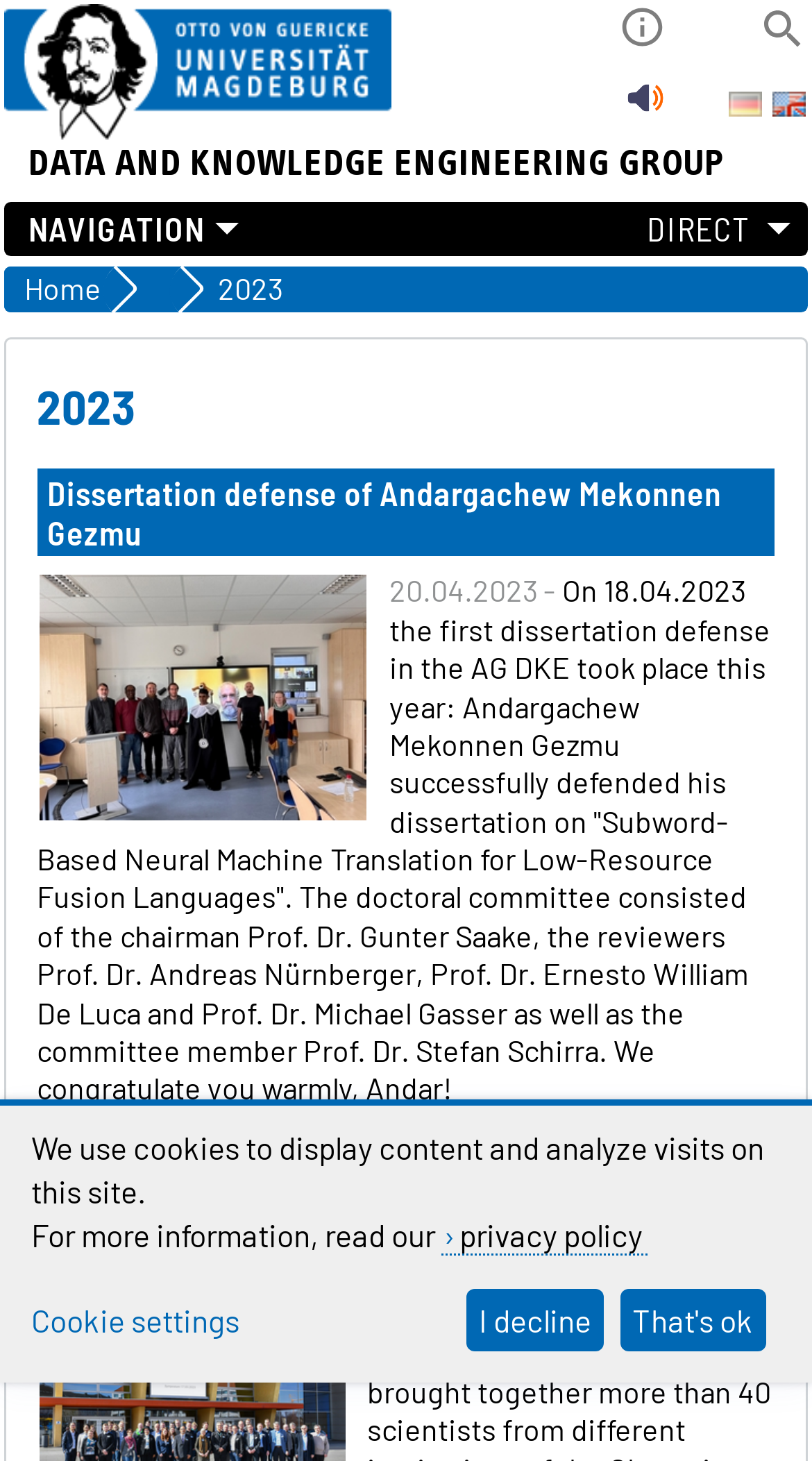Extract the heading text from the webpage.

DATA AND KNOWLEDGE
ENGINEERING GROUP